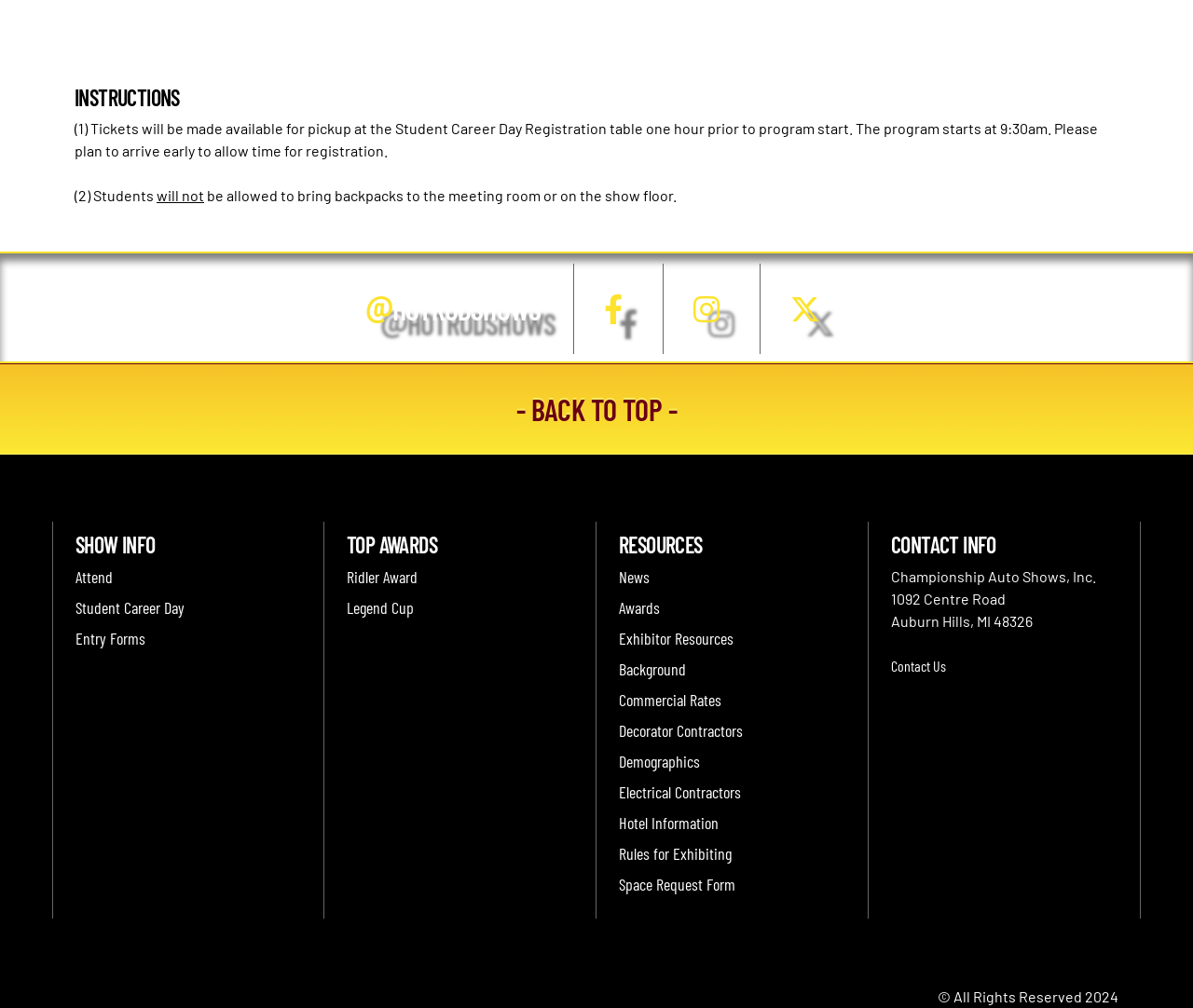What is not allowed in the meeting room or show floor?
Please describe in detail the information shown in the image to answer the question.

According to the instructions, students will not be allowed to bring backpacks to the meeting room or on the show floor.